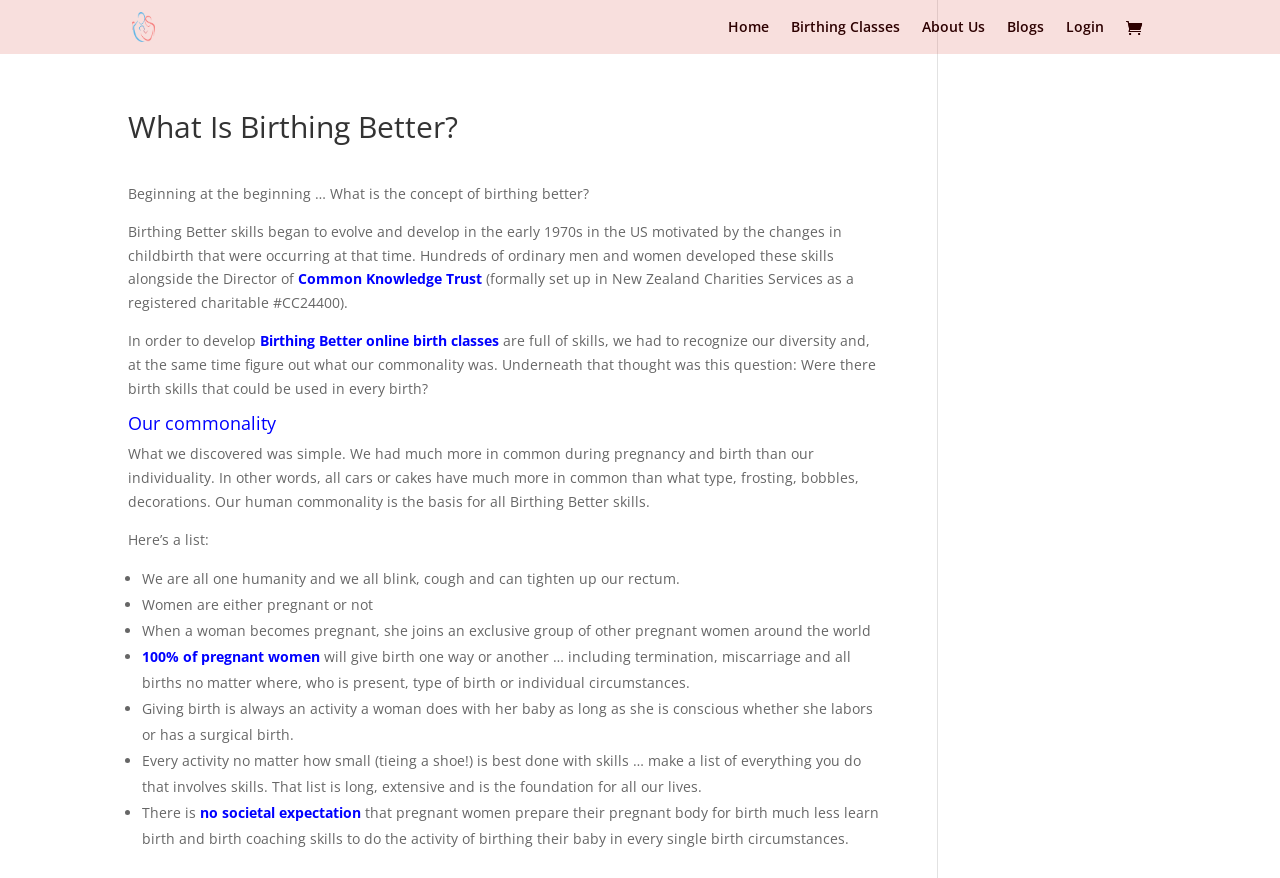Find the bounding box coordinates for the area you need to click to carry out the instruction: "Click Birthing Better link". The coordinates should be four float numbers between 0 and 1, indicated as [left, top, right, bottom].

[0.103, 0.018, 0.119, 0.04]